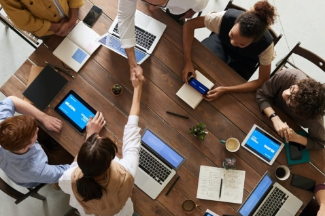Analyze the image and provide a detailed answer to the question: What is one person doing in the image?

One person in the image is extending a handshake, symbolizing collaboration or agreement, which conveys a sense of teamwork and professional camaraderie in the modern workspace.